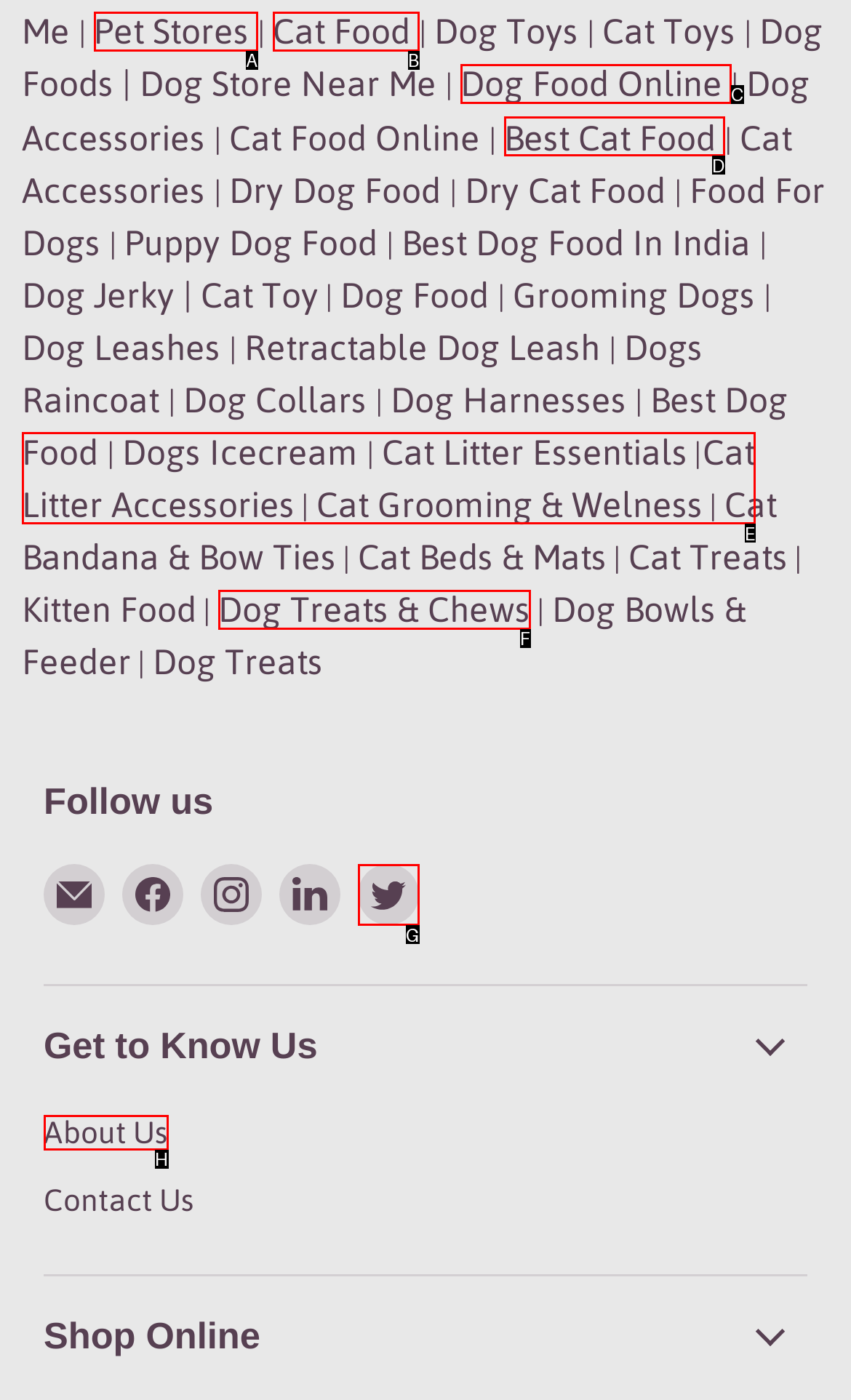Identify the UI element that best fits the description: About Us
Respond with the letter representing the correct option.

H